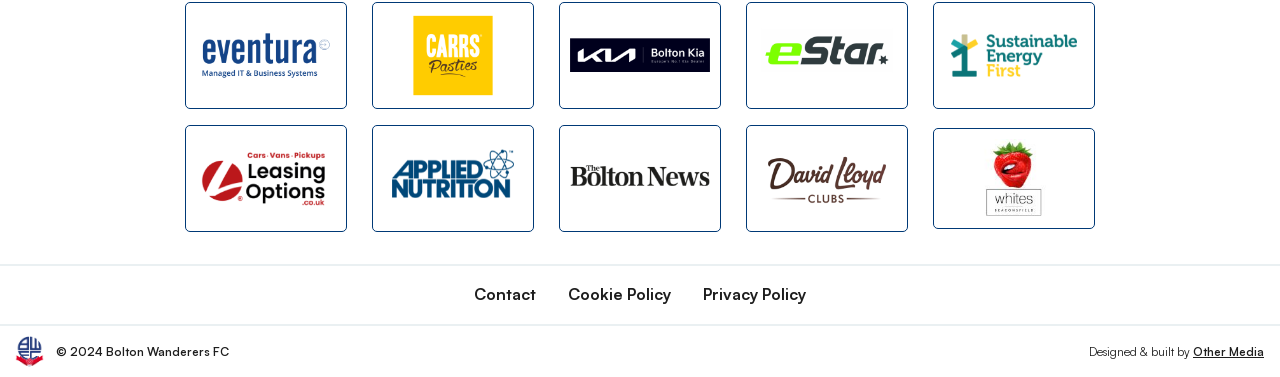Kindly determine the bounding box coordinates for the area that needs to be clicked to execute this instruction: "visit Bolton News".

[0.291, 0.332, 0.417, 0.617]